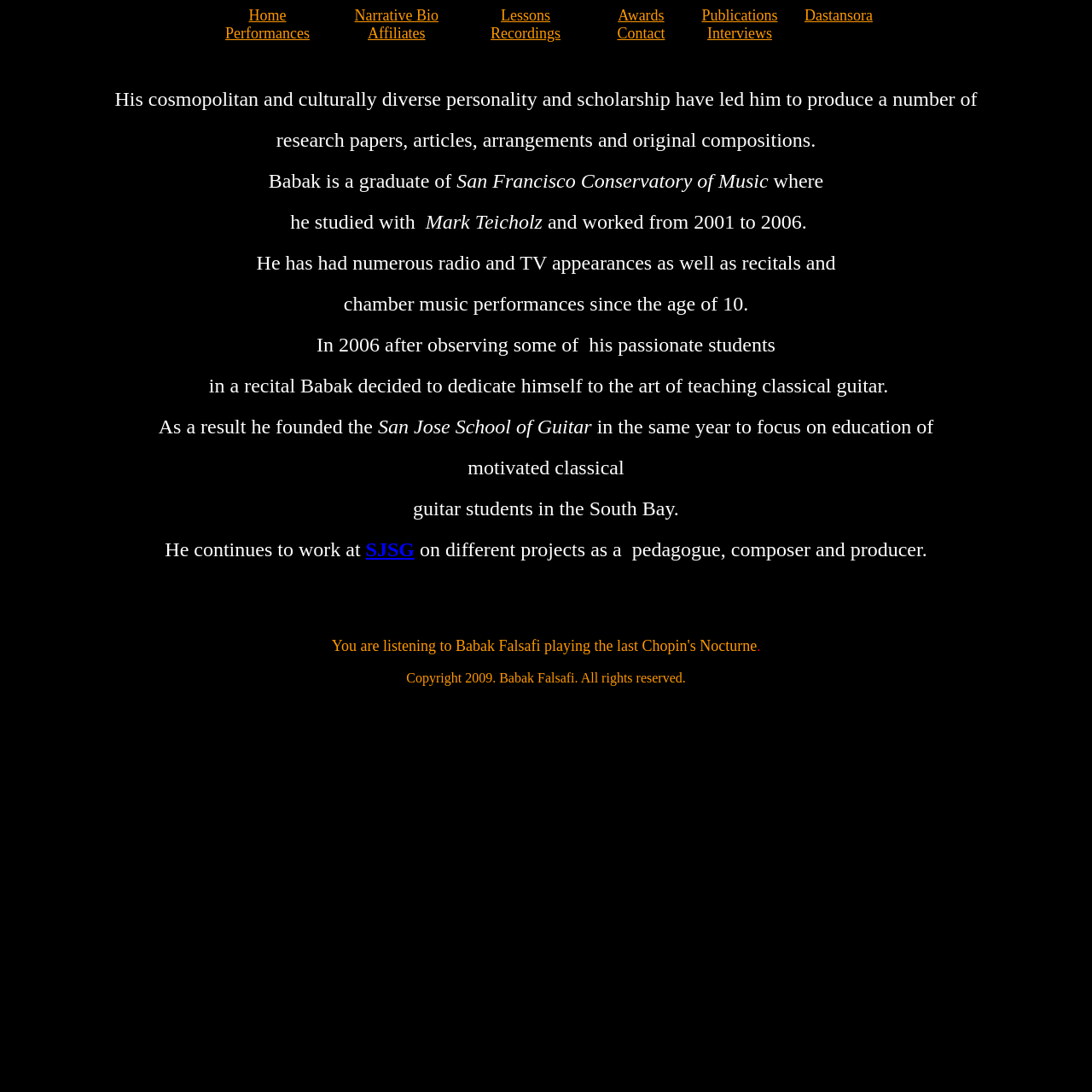Please determine the bounding box coordinates of the element to click in order to execute the following instruction: "Visit San Jose School of Guitar". The coordinates should be four float numbers between 0 and 1, specified as [left, top, right, bottom].

[0.335, 0.493, 0.38, 0.513]